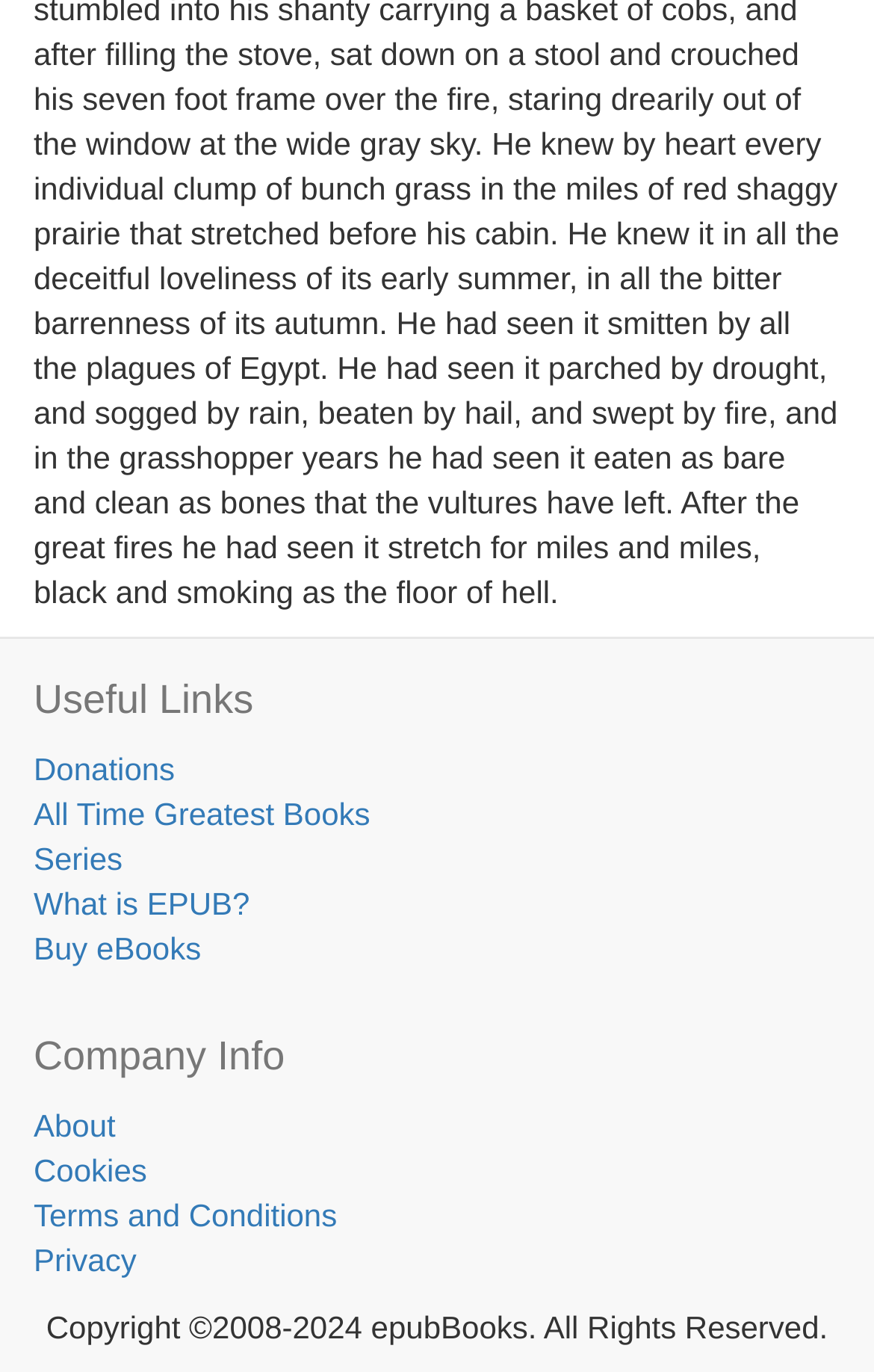Determine the bounding box coordinates of the section to be clicked to follow the instruction: "Go to About page". The coordinates should be given as four float numbers between 0 and 1, formatted as [left, top, right, bottom].

[0.038, 0.807, 0.132, 0.833]